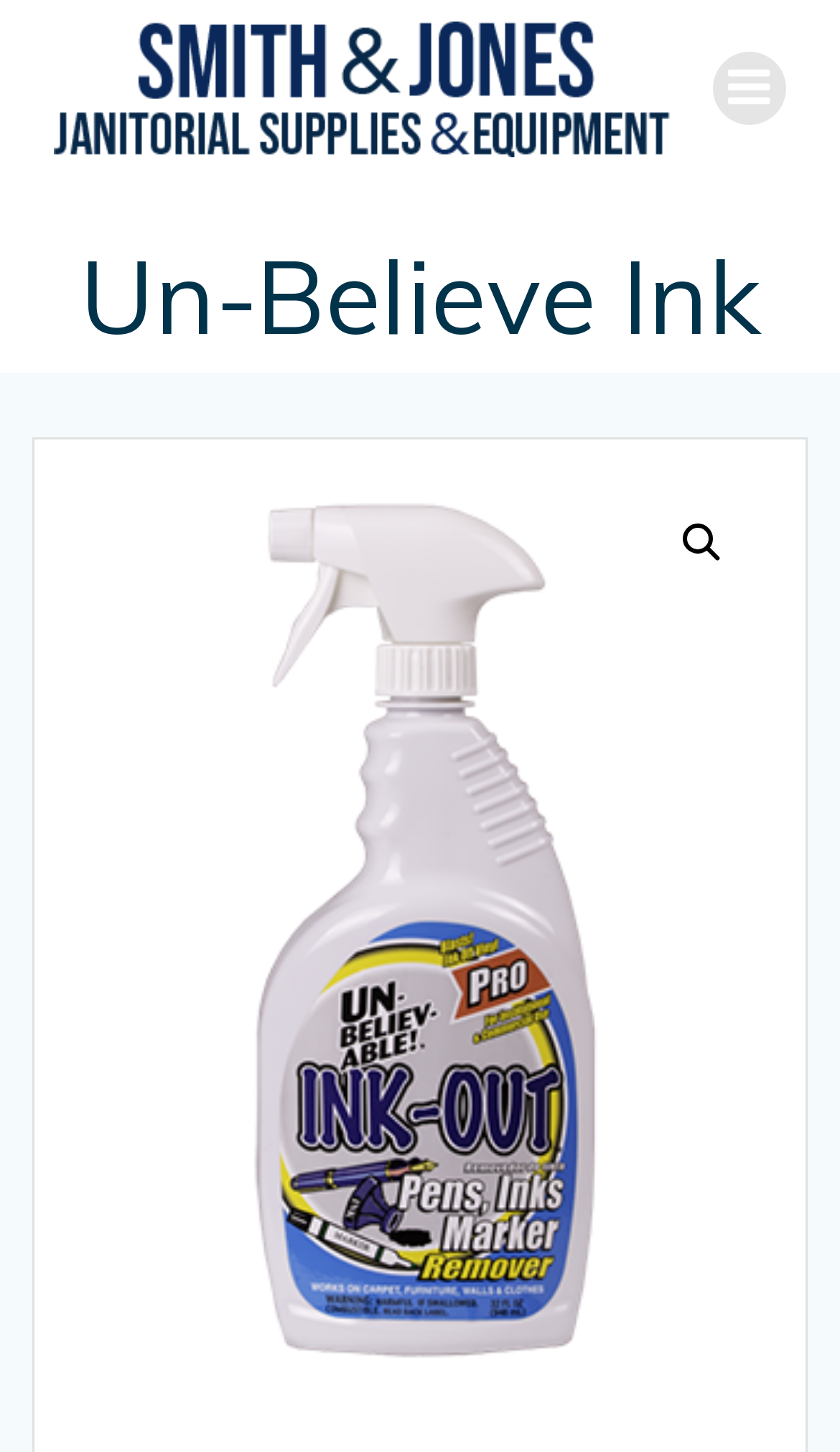Predict the bounding box of the UI element based on this description: "alt="janitorial supplies columbia sc"".

[0.064, 0.015, 0.797, 0.108]